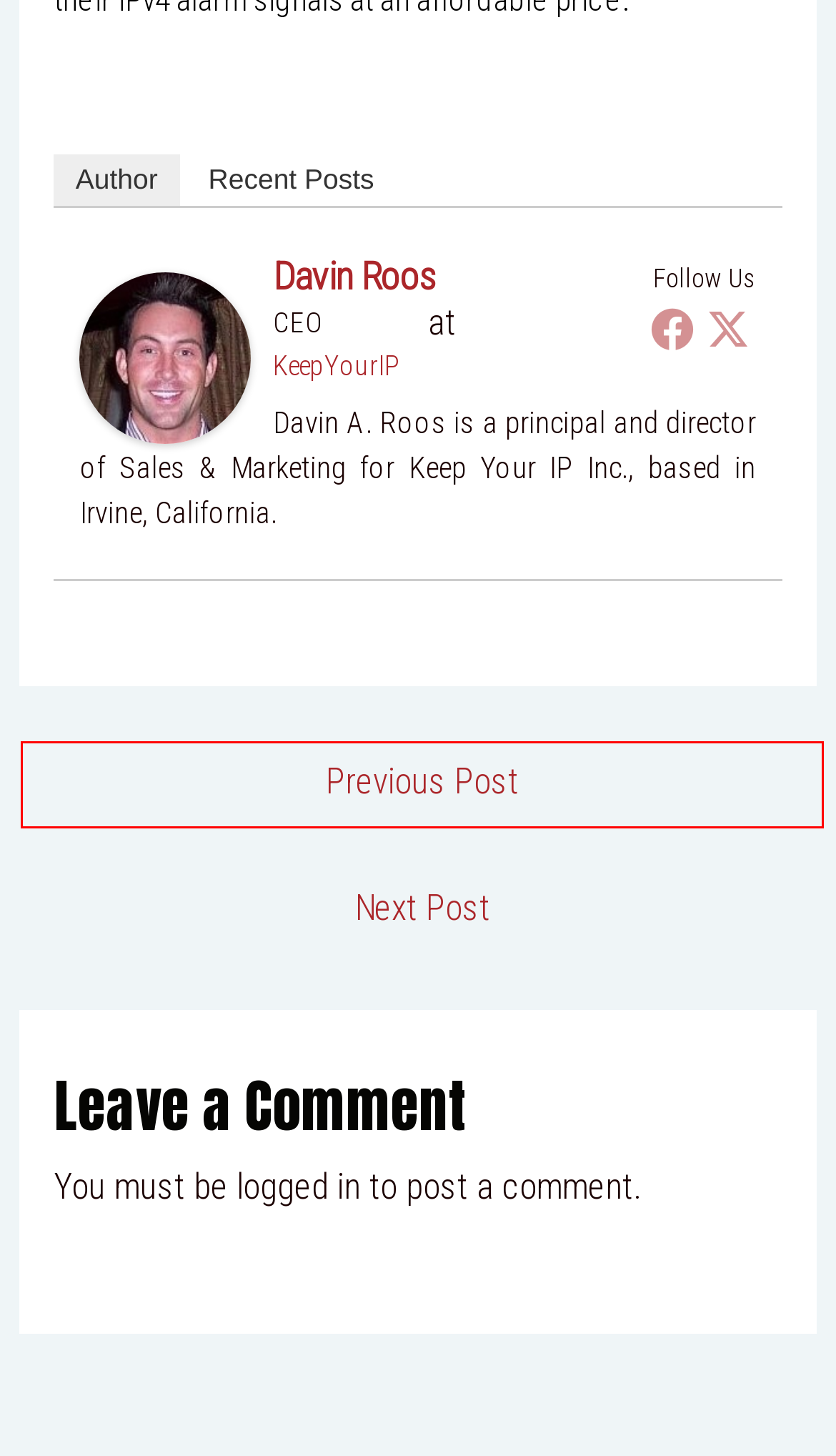You have a screenshot showing a webpage with a red bounding box highlighting an element. Choose the webpage description that best fits the new webpage after clicking the highlighted element. The descriptions are:
A. The Importance of Backup in IP Forwarding for Alarm Monitoring - KYIP
B. Central Stations Archives - KYIP
C. Alarm Dealers Archives - KYIP
D. Featured Products for Ports - KYIP
E. How We Help Monitoring Centers Accelerate RMR With Minimal Cost Or Time Investment - KYIP
F. Essentials to Get Started with IP Forwarding - KYIP
G. Your Accounts, Your Choice - KYIP
H. News Archives - KYIP

D